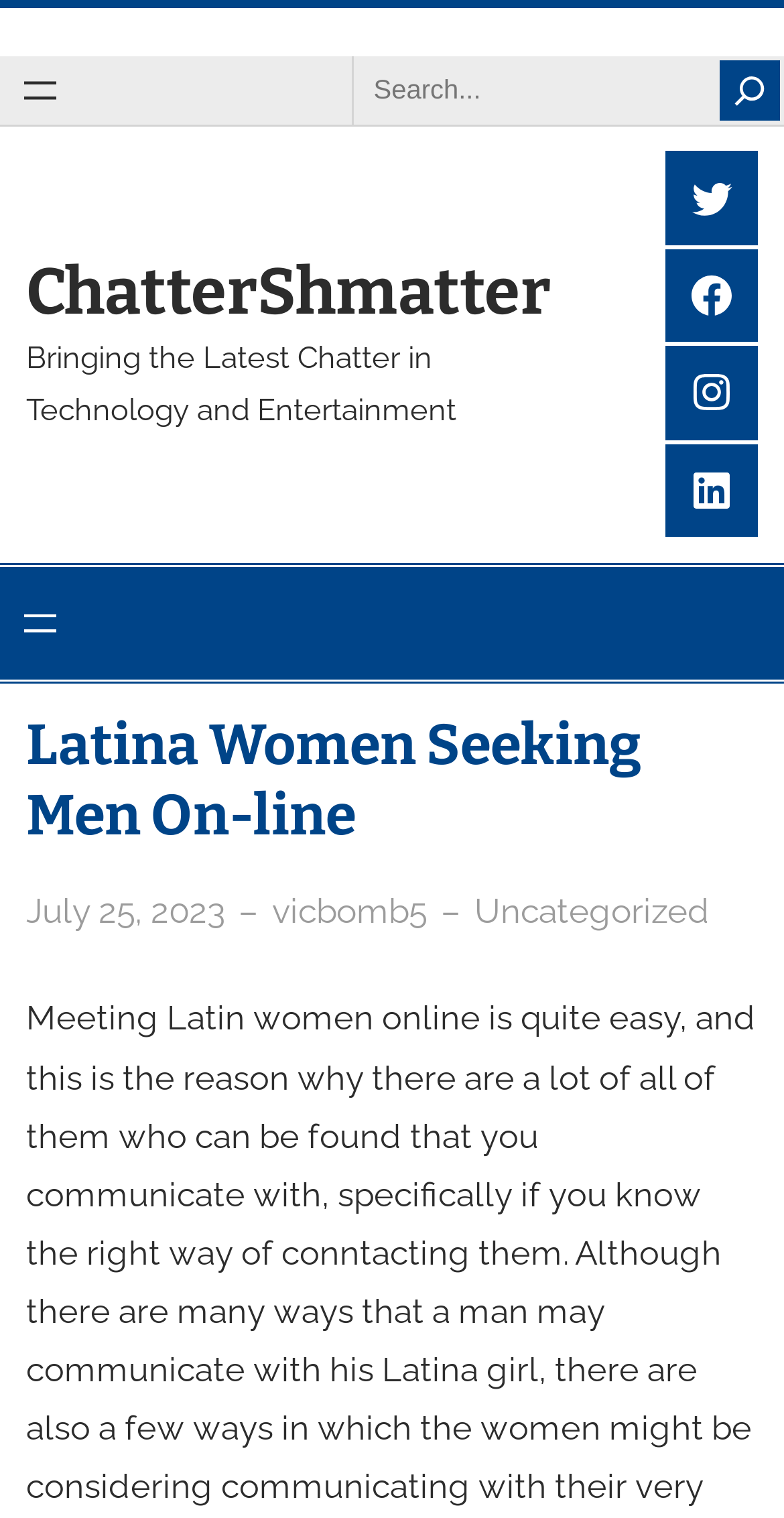Summarize the webpage with a detailed and informative caption.

The webpage appears to be a blog or online platform focused on Latina women seeking men online. At the top, there is a horizontal separator line spanning the entire width of the page. Below this separator, there is a button to open a menu on the left side, accompanied by a search bar that takes up most of the top section. The search bar consists of a text input field, a "Search" button, and a small image.

On the top-left side, there is a link to the website's homepage, "ChatterShmatter", followed by a tagline that reads "Bringing the Latest Chatter in Technology and Entertainment". On the top-right side, there are links to the website's social media profiles, including Twitter, Facebook, Instagram, and LinkedIn.

Below the top section, there is another button to open a menu on the left side. This is followed by a heading that reads "Latina Women Seeking Men On-line", which is the main title of the webpage. Underneath the heading, there is a timestamp indicating the date "July 25, 2023", accompanied by a dash and the author's name "vicbomb5". Finally, there is a link to the category "Uncategorized" on the right side.